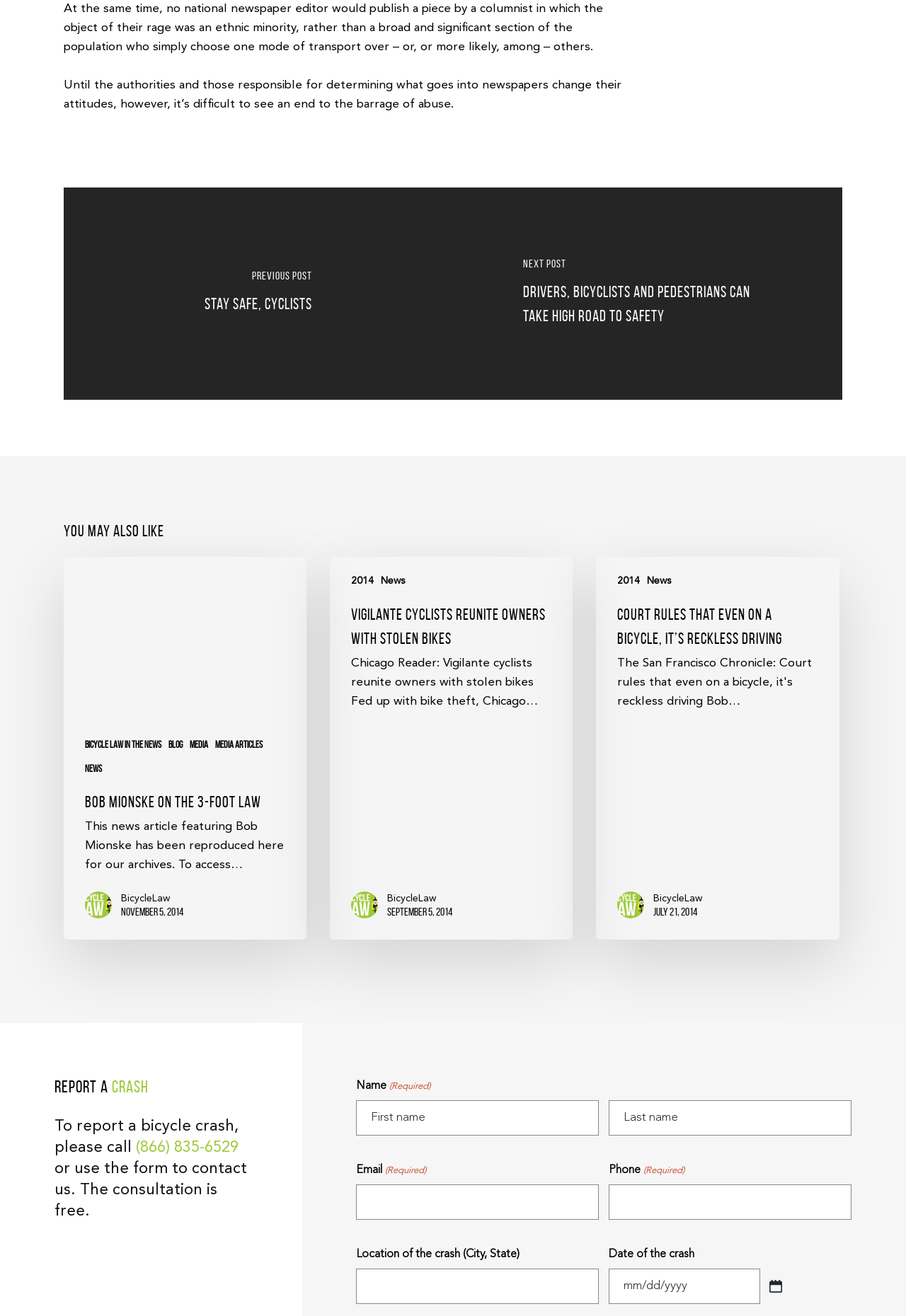What is the purpose of the form on the webpage?
Based on the image, respond with a single word or phrase.

Report a crash